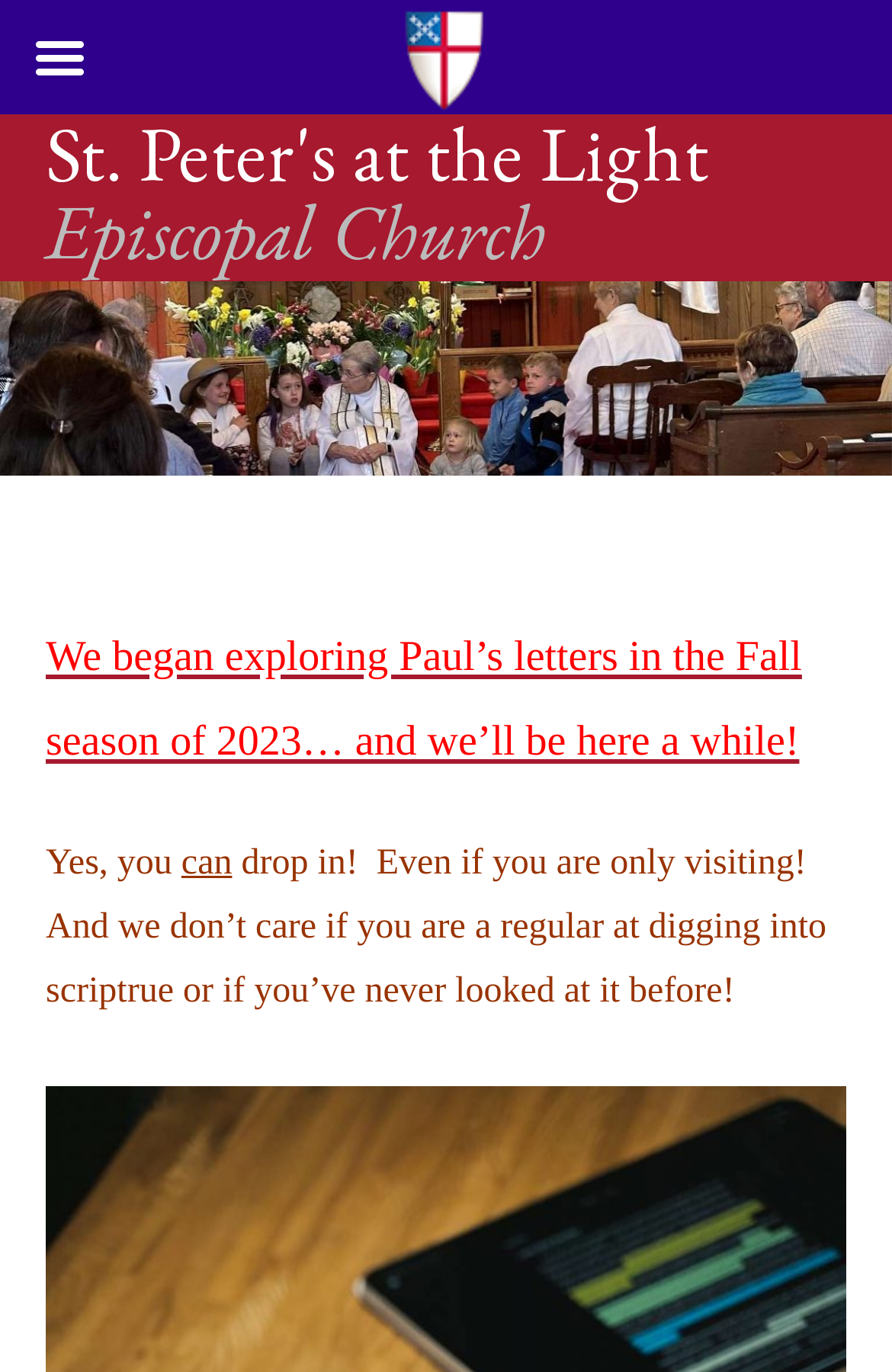Examine the image carefully and respond to the question with a detailed answer: 
What is the position of the image on the page?

The image has a bounding box with coordinates [0.443, 0.0, 0.557, 0.083], which indicates that it is located at the top-right of the page.